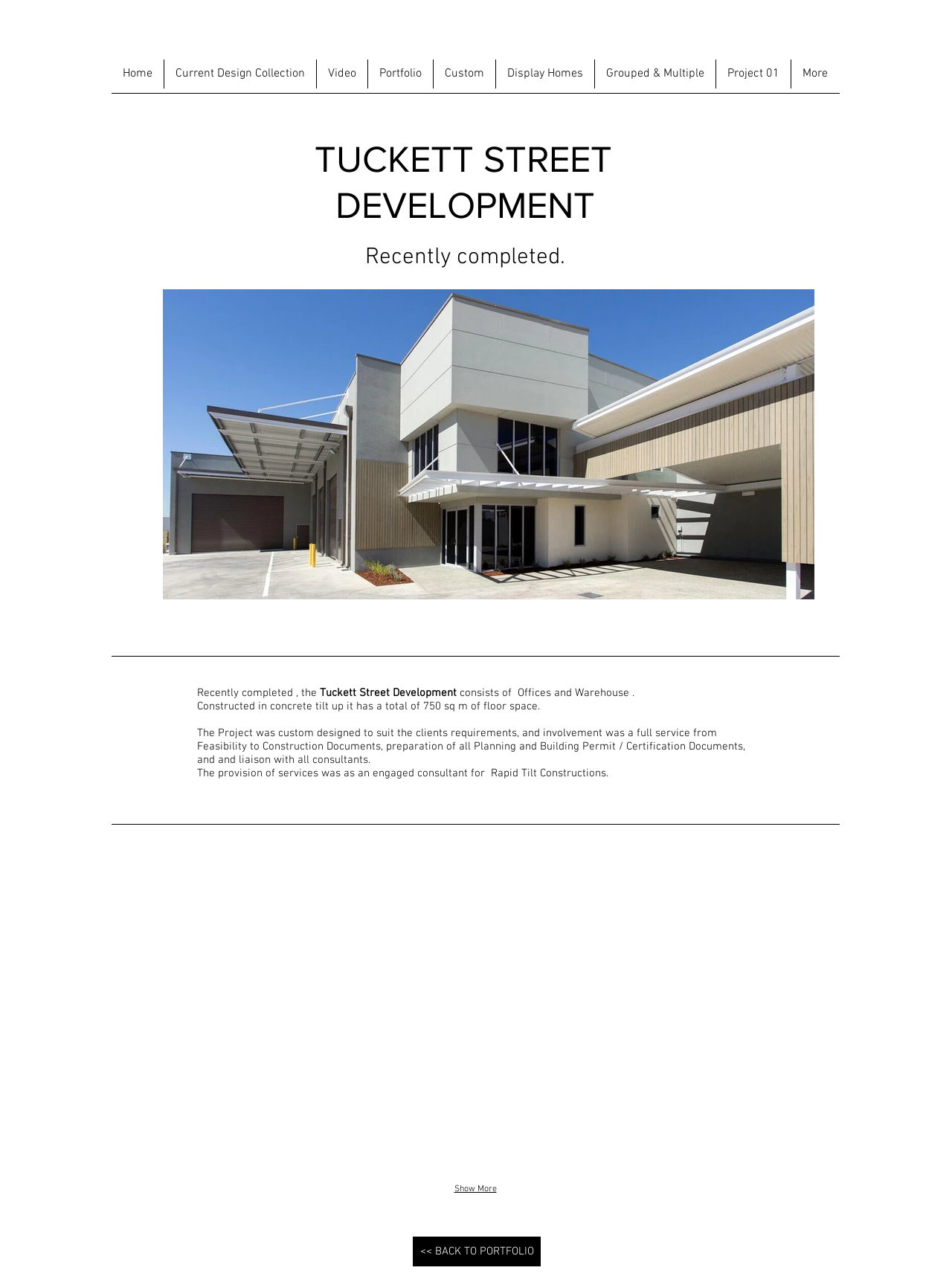What type of construction is used in the project?
Look at the image and respond to the question as thoroughly as possible.

I found the answer by reading the text on the webpage, specifically the sentence that says 'Constructed in concrete tilt up it has a total of 750 sq m of floor space.' This sentence provides the information about the type of construction used in the project.